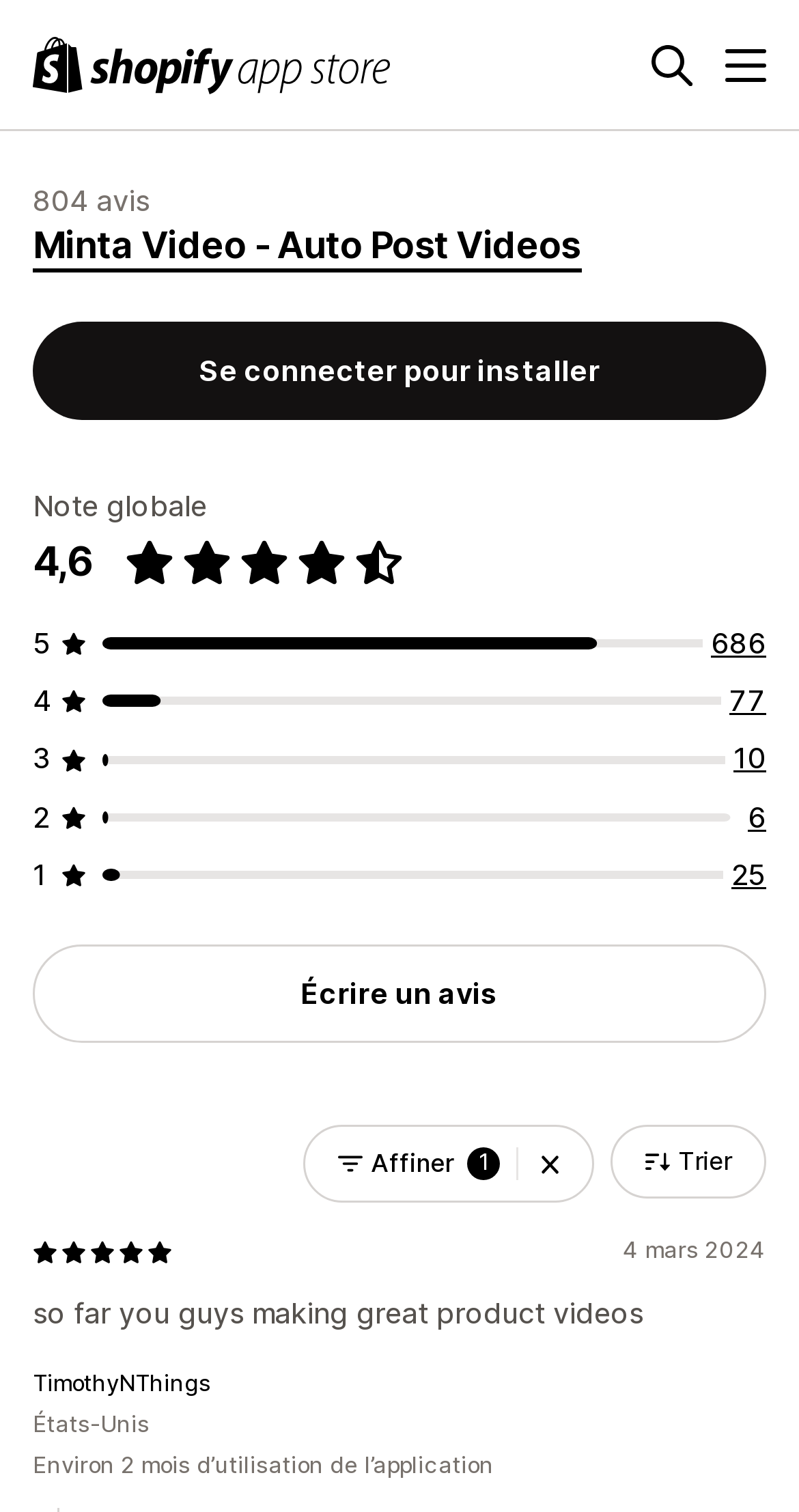Please find and provide the title of the webpage.

Minta Video ‑ Auto Post Videos
804 avis